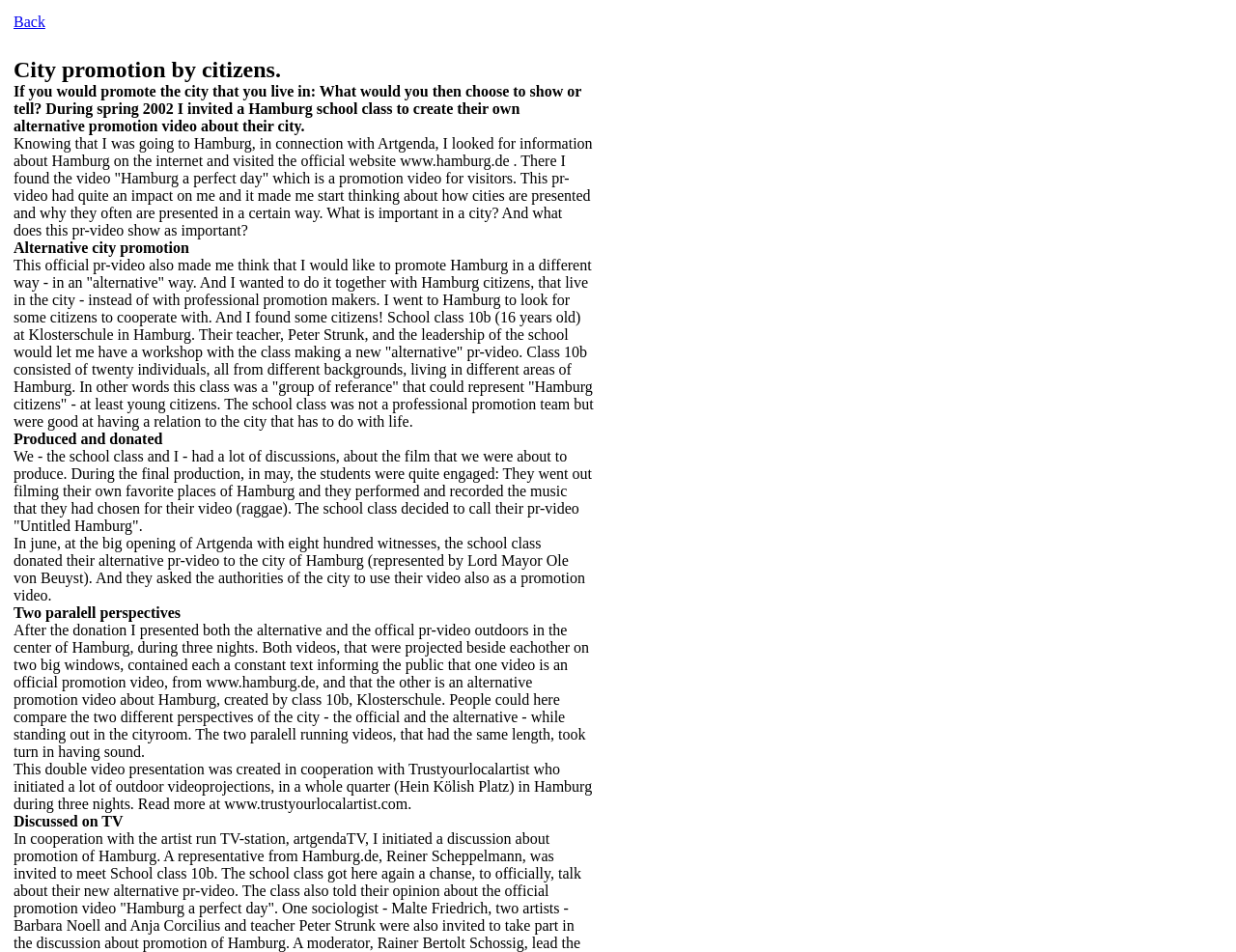What is the text on the link at the top left?
Refer to the image and provide a one-word or short phrase answer.

Back